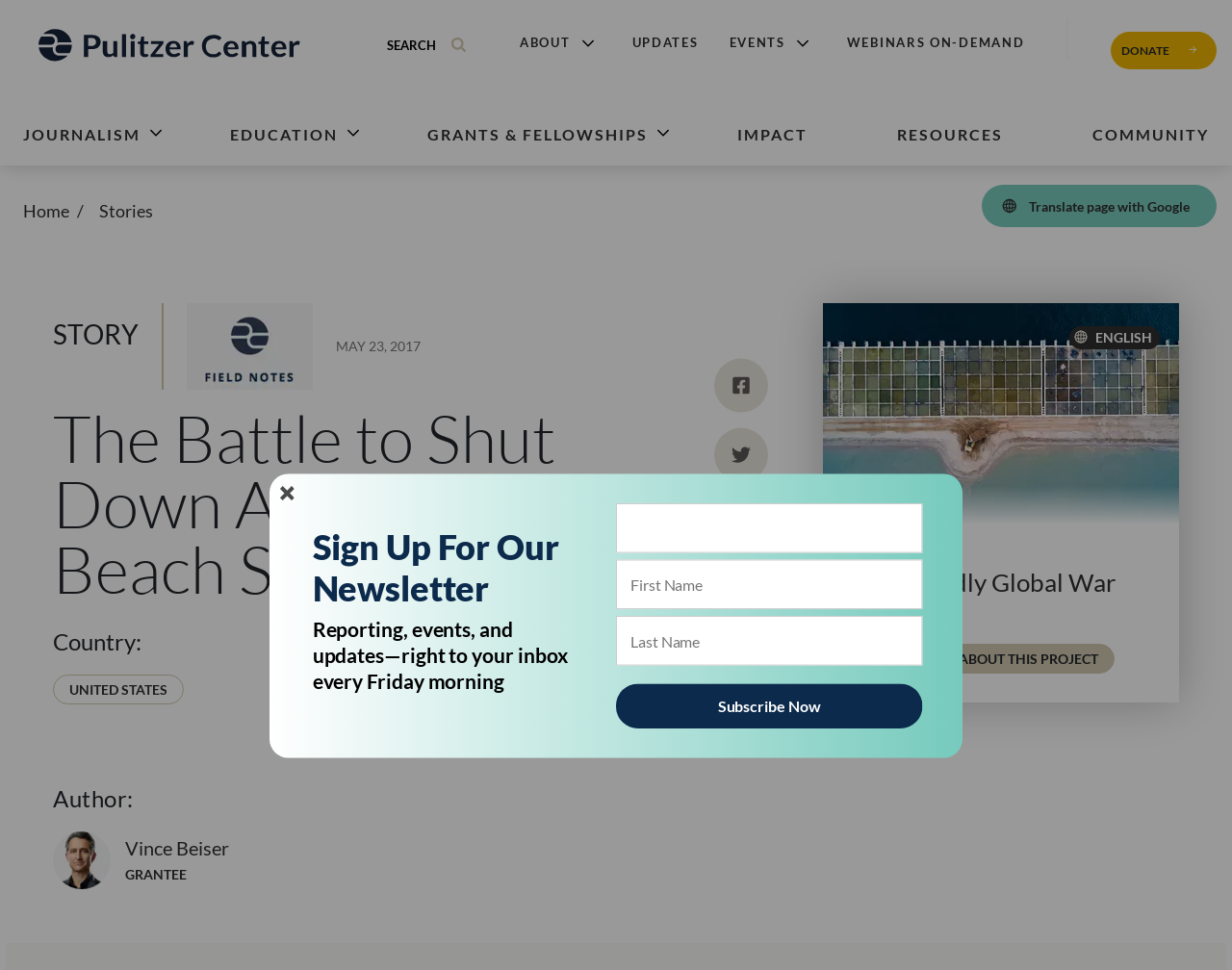Identify the bounding box for the UI element described as: "Translate page with Google". The coordinates should be four float numbers between 0 and 1, i.e., [left, top, right, bottom].

[0.797, 0.19, 0.988, 0.234]